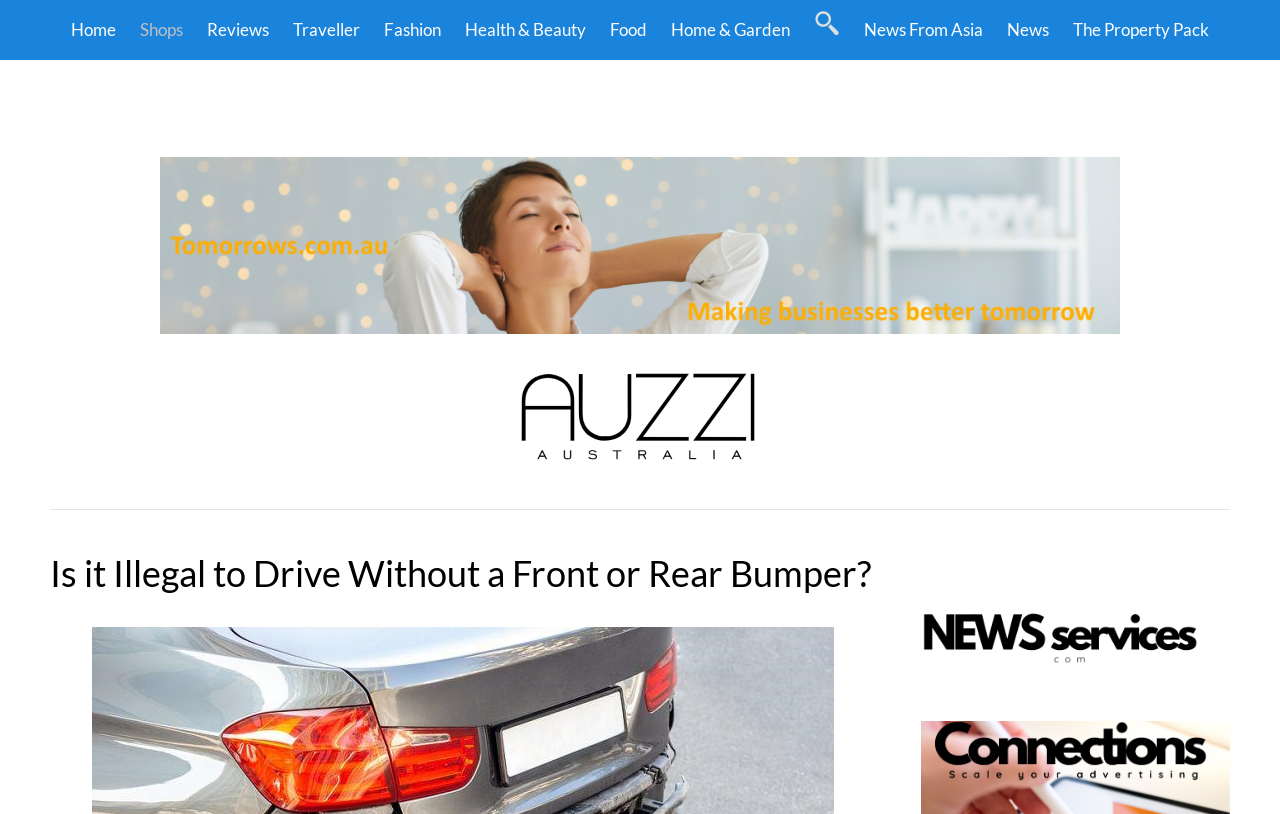What is the first menu item?
Based on the image, answer the question with a single word or brief phrase.

Home